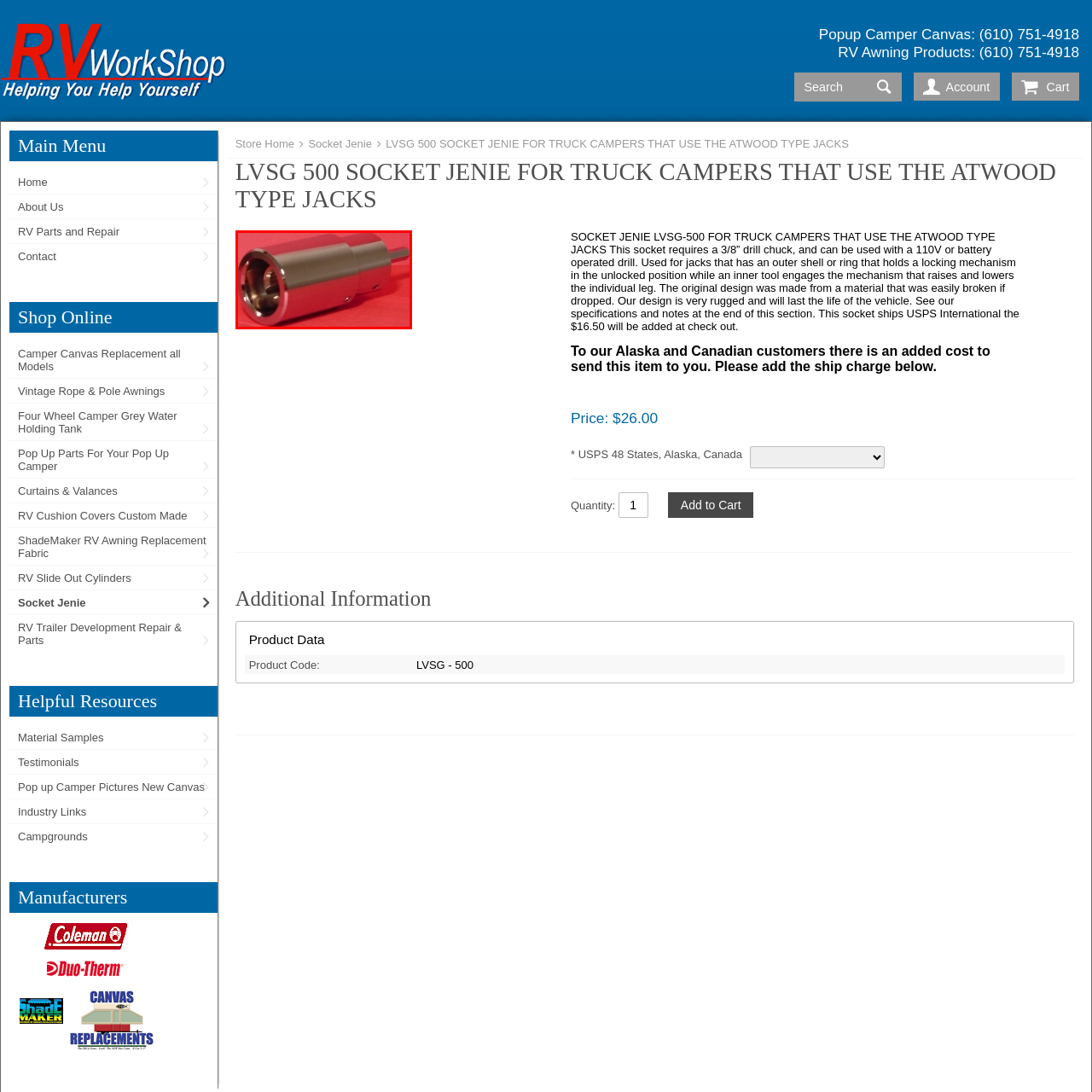Focus your attention on the picture enclosed within the red border and formulate a detailed answer to the question below, using the image as your primary reference: 
What is the required drill chuck size for the LVSG-500?

According to the caption, the LVSG-500 requires a 3/8" drill chuck, which is a specific size necessary for its operation.